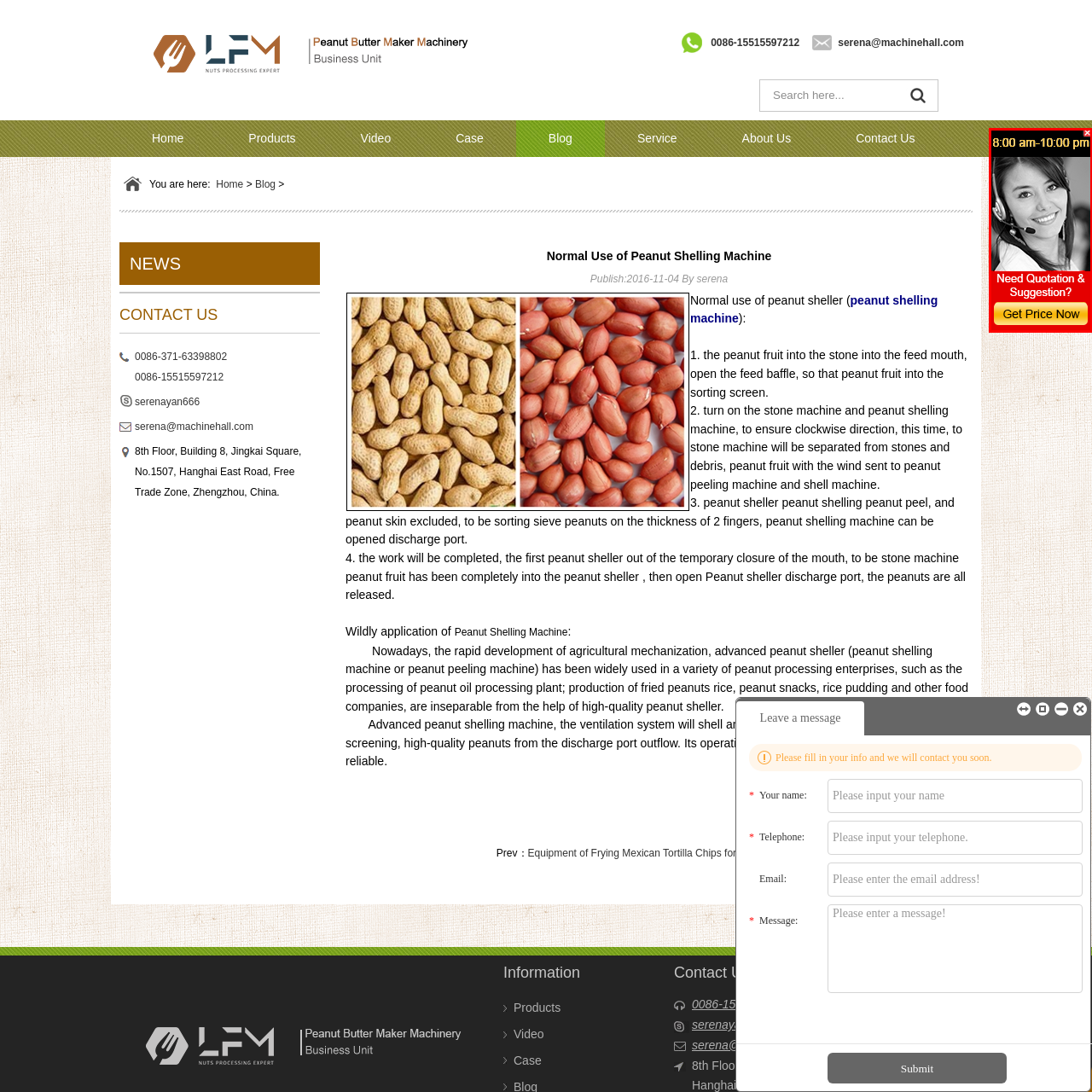Direct your attention to the image enclosed by the red boundary, What is the text overlay asking? 
Answer concisely using a single word or phrase.

Need Quotation & Suggestion